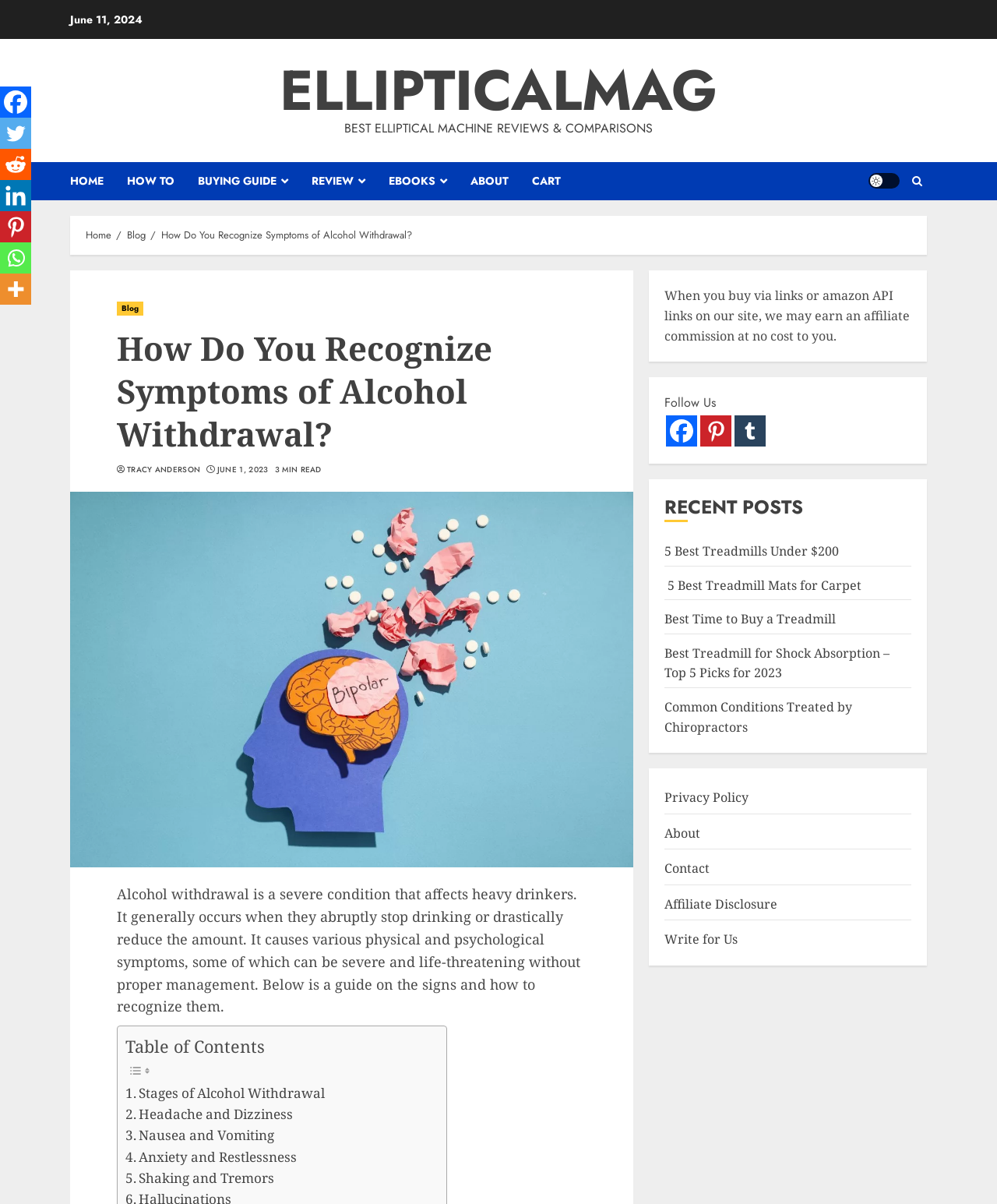Please locate the bounding box coordinates for the element that should be clicked to achieve the following instruction: "Read the article about recognizing symptoms of alcohol withdrawal". Ensure the coordinates are given as four float numbers between 0 and 1, i.e., [left, top, right, bottom].

[0.117, 0.272, 0.588, 0.378]